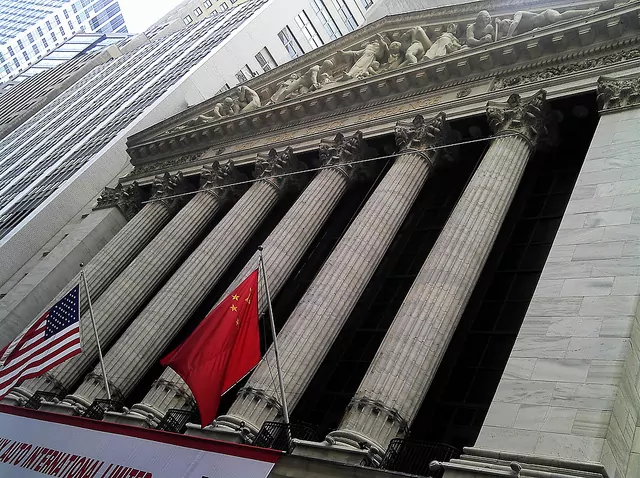With reference to the image, please provide a detailed answer to the following question: What is the significance of the red flag on the right?

The caption explains that the red flag on the right represents China, symbolizing the global financial significance of the New York Stock Exchange and its connection to international commerce and investment.